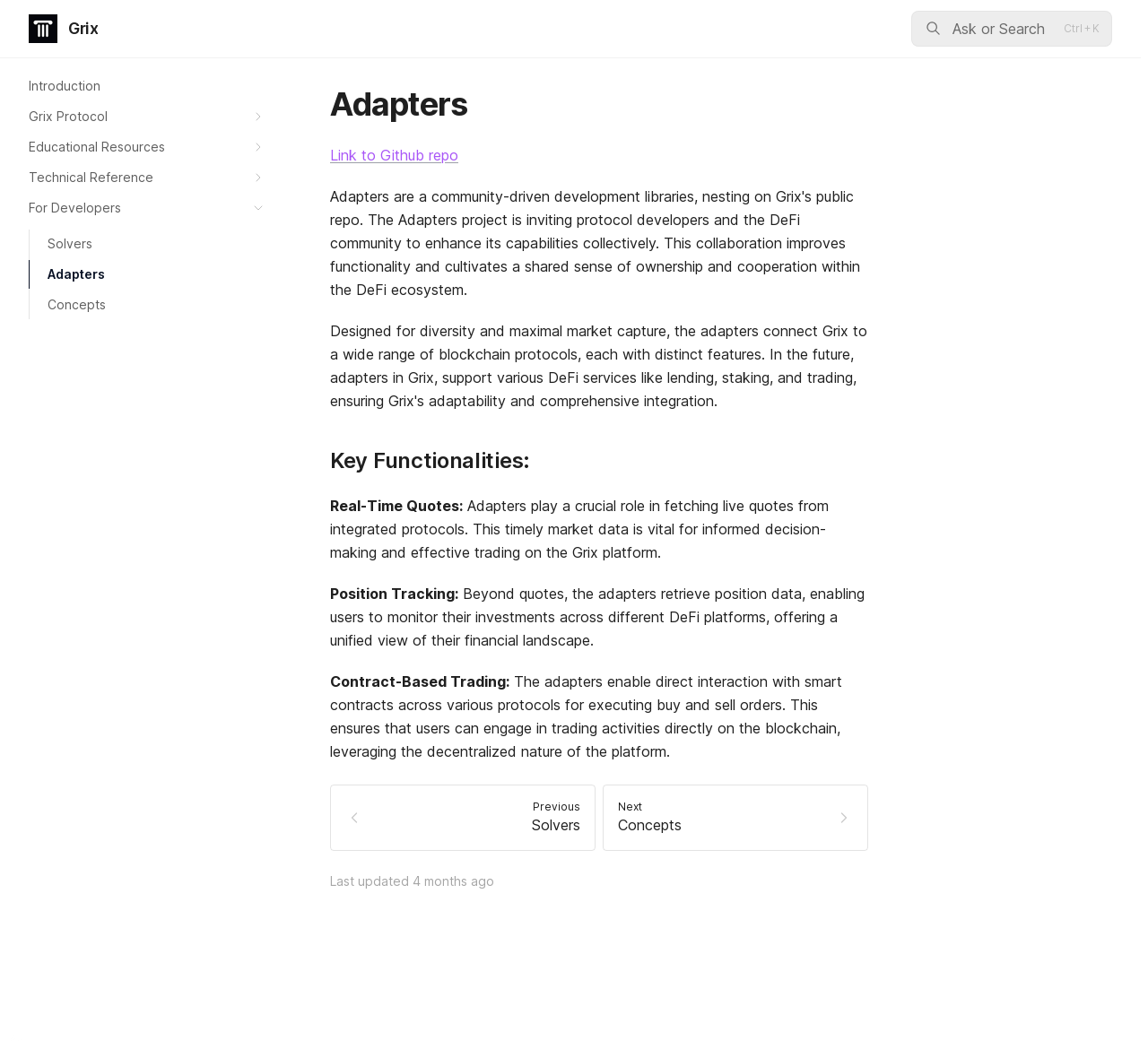What is the purpose of adapters on the Grix platform?
Kindly give a detailed and elaborate answer to the question.

Based on the webpage, adapters play a crucial role in fetching live quotes from integrated protocols, which is vital for informed decision-making and effective trading on the Grix platform. Additionally, adapters retrieve position data, enabling users to monitor their investments across different DeFi platforms, offering a unified view of their financial landscape.